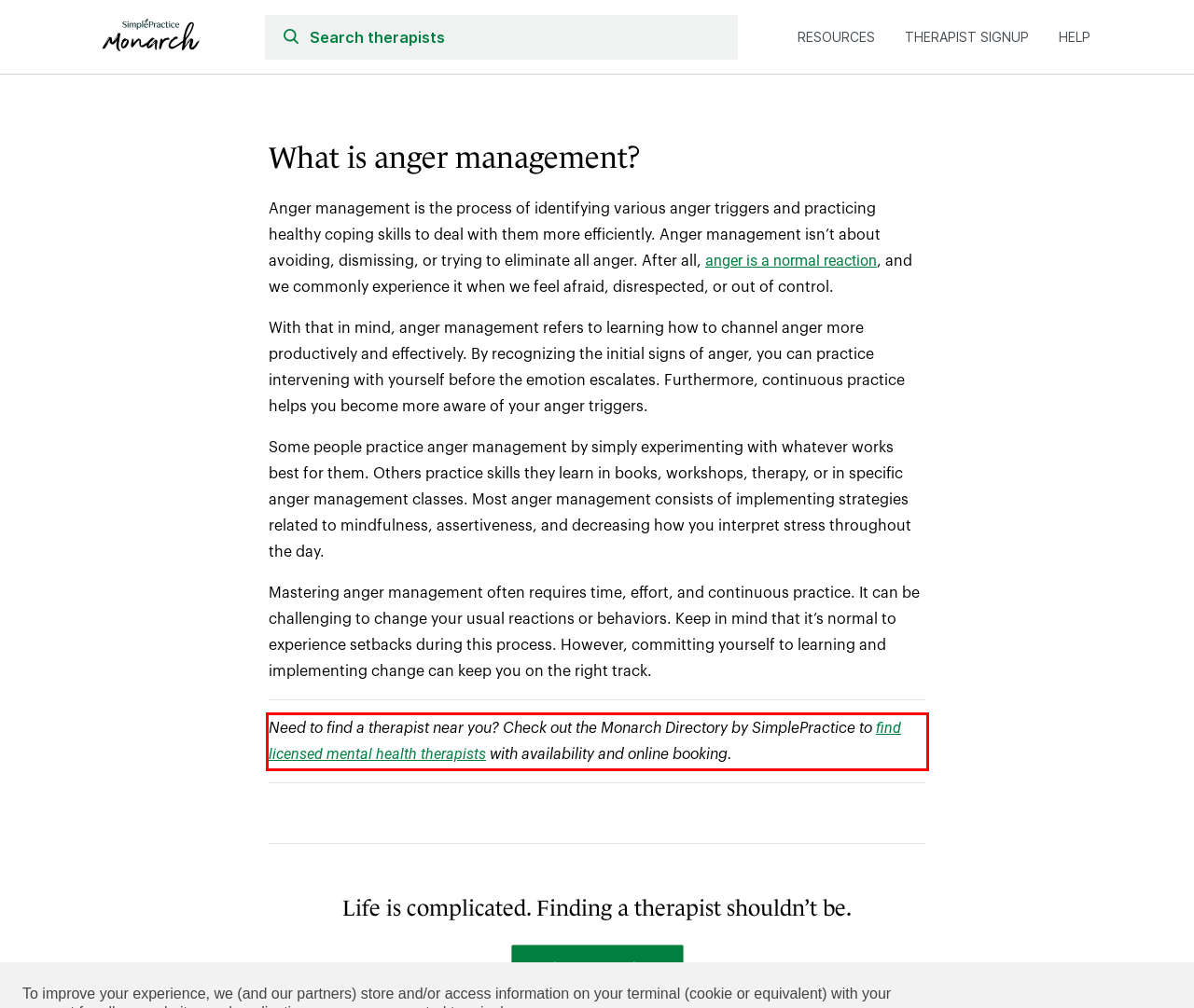Locate the red bounding box in the provided webpage screenshot and use OCR to determine the text content inside it.

Need to find a therapist near you? Check out the Monarch Directory by SimplePractice to find licensed mental health therapists with availability and online booking.